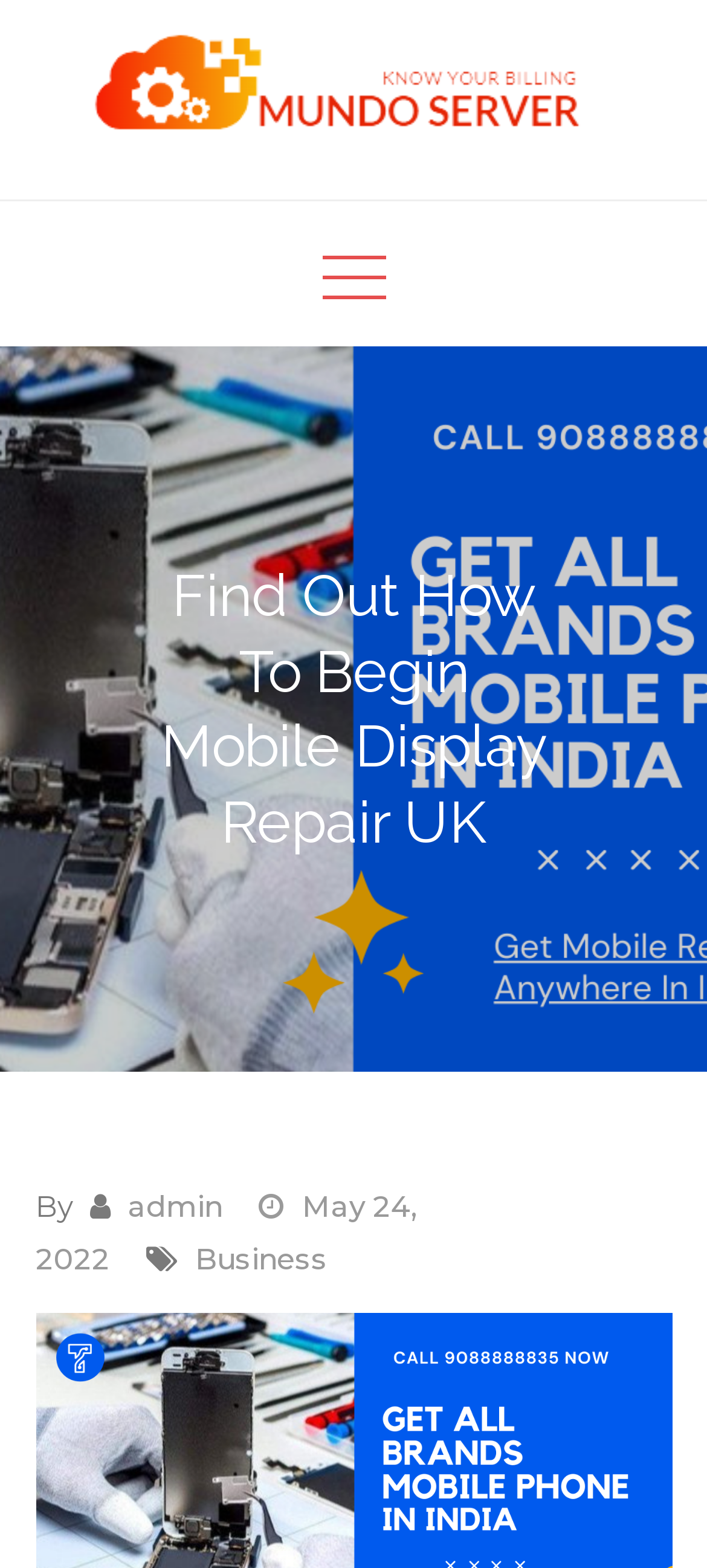What is the name of the server?
Kindly give a detailed and elaborate answer to the question.

The name of the server can be found in the top-left corner of the webpage, where it is written as a heading and also as a link.